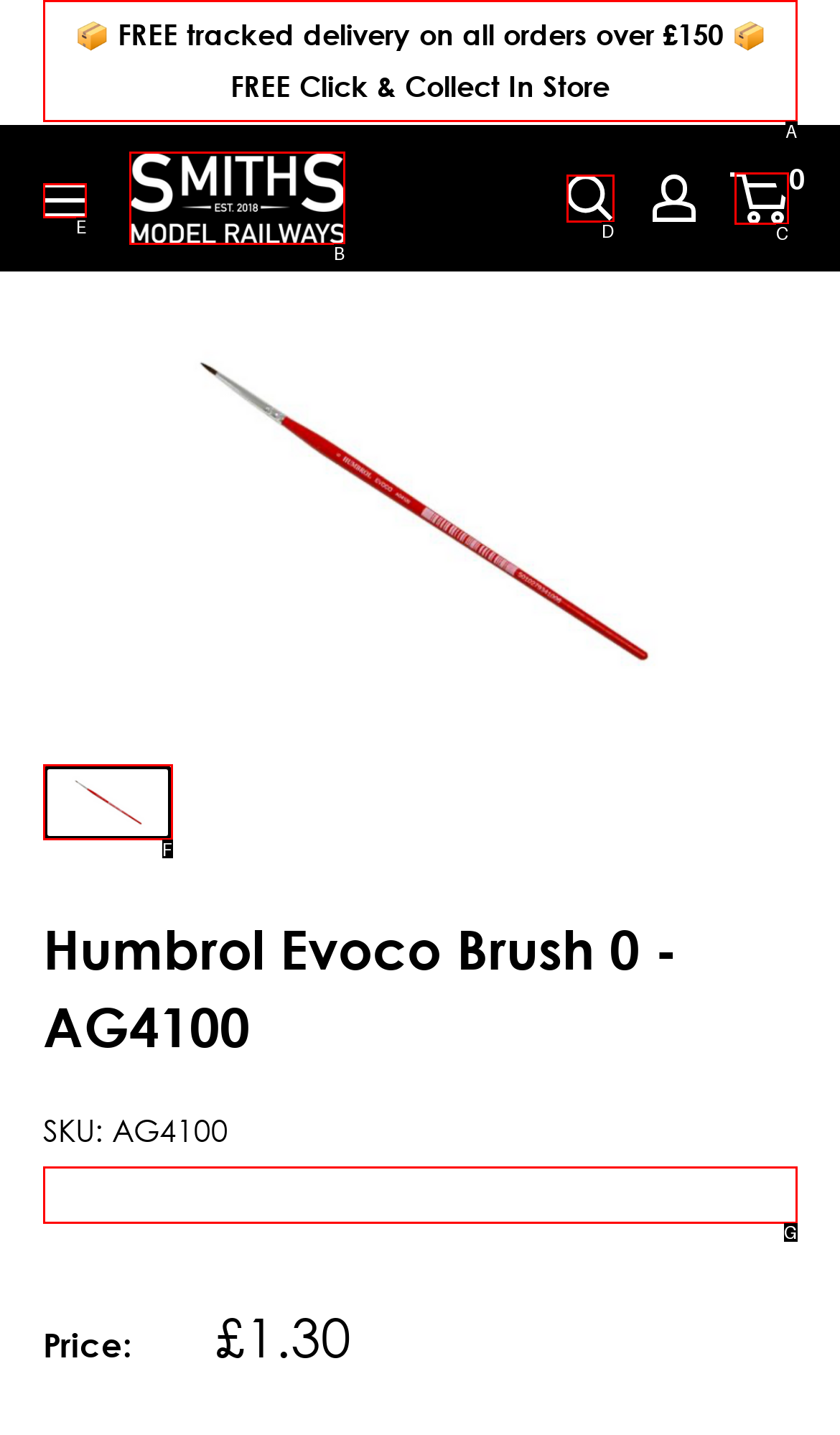Identify the HTML element that corresponds to the following description: alt="Smiths Model Railways" Provide the letter of the best matching option.

B